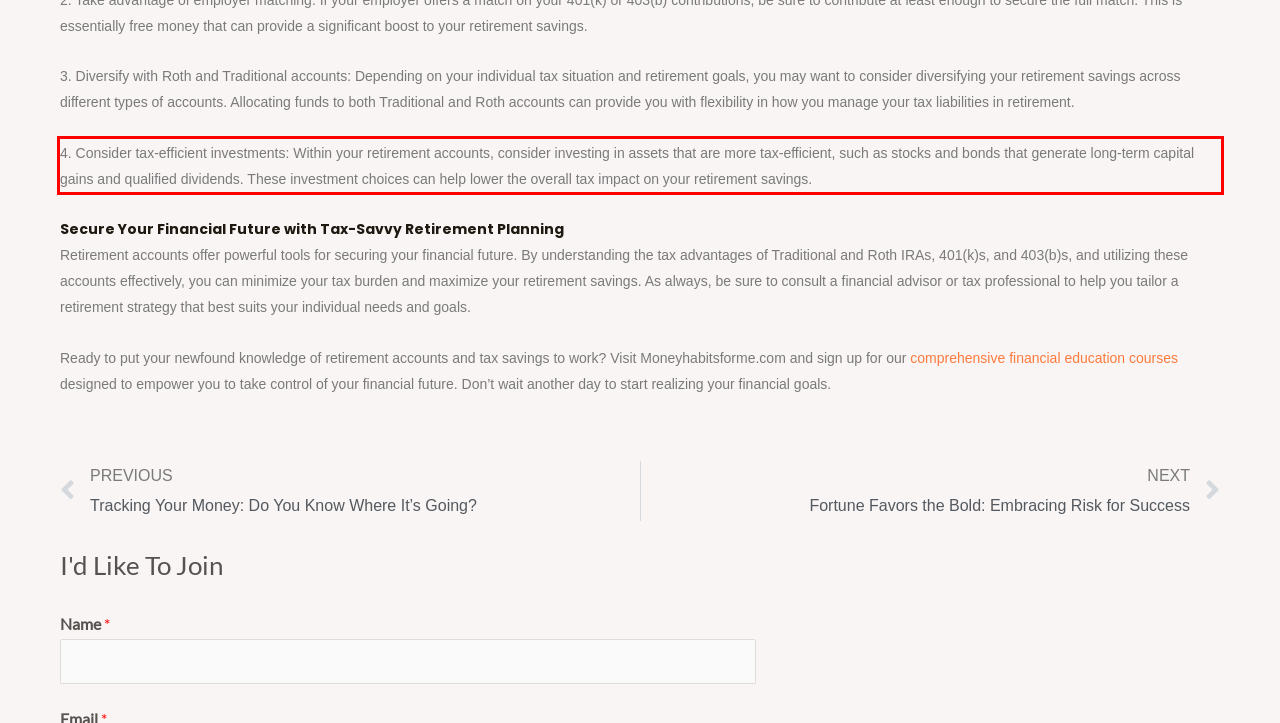Locate the red bounding box in the provided webpage screenshot and use OCR to determine the text content inside it.

4. Consider tax-efficient investments: Within your retirement accounts, consider investing in assets that are more tax-efficient, such as stocks and bonds that generate long-term capital gains and qualified dividends. These investment choices can help lower the overall tax impact on your retirement savings.